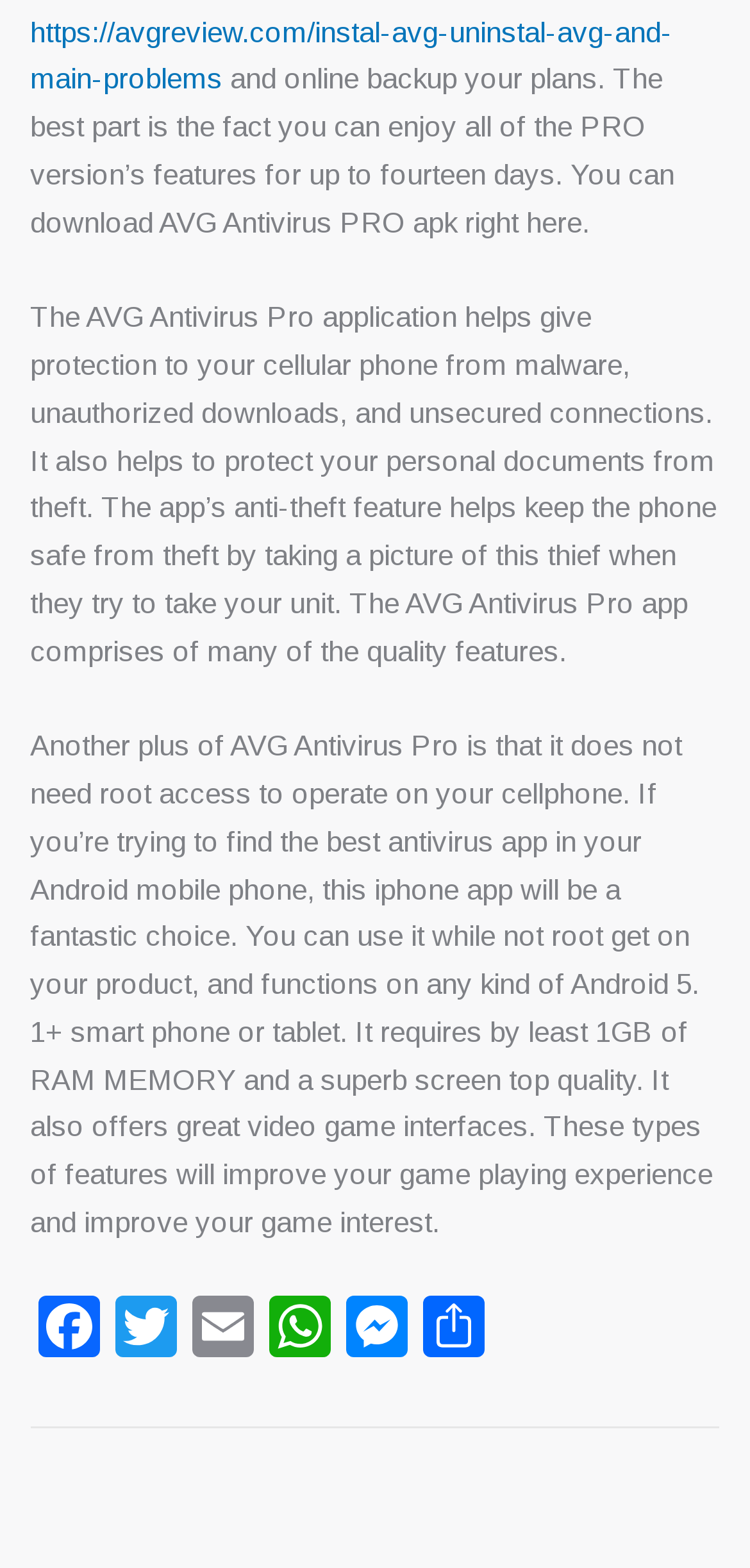What is the minimum RAM requirement for AVG Antivirus Pro?
Please give a detailed answer to the question using the information shown in the image.

According to the text, AVG Antivirus Pro requires at least 1GB of RAM to operate on an Android smartphone or tablet.